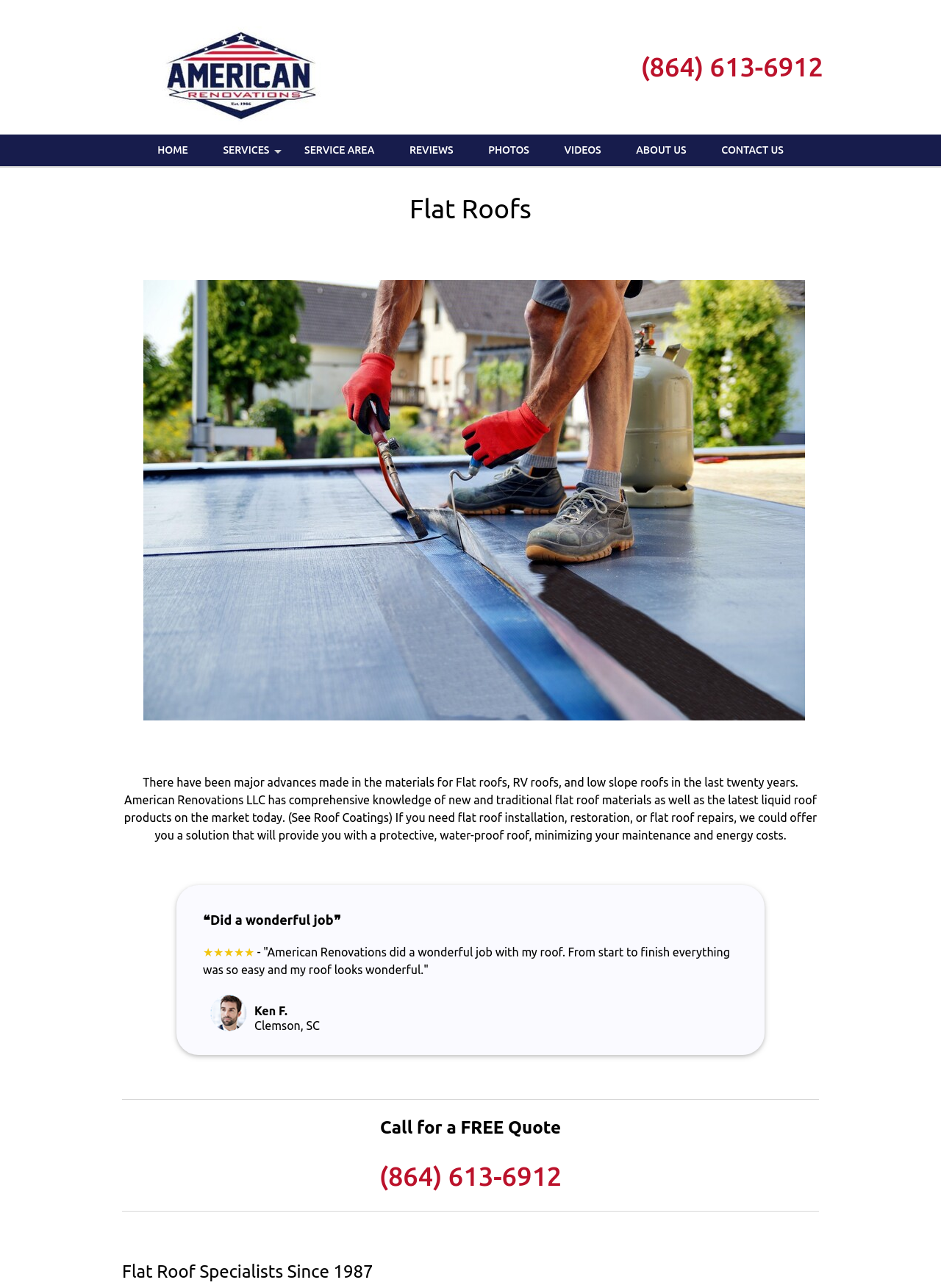Given the element description: "Photos", predict the bounding box coordinates of the UI element it refers to, using four float numbers between 0 and 1, i.e., [left, top, right, bottom].

[0.502, 0.104, 0.58, 0.129]